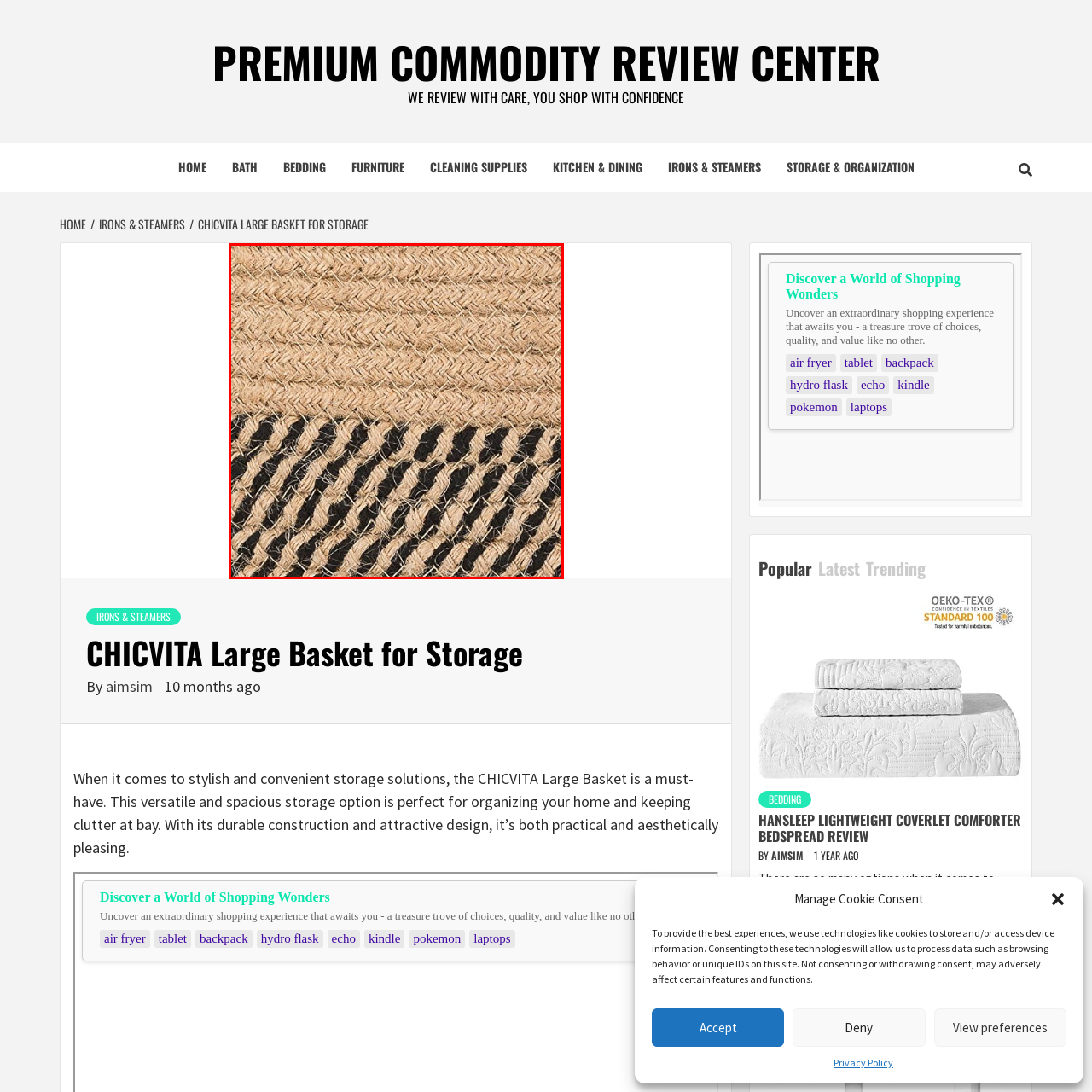What is the purpose of the basket?
Focus on the section of the image outlined in red and give a thorough answer to the question.

The caption highlights the basket's functionality as a storage solution, ideal for decluttering and organizing a home, making it a practical and decorative choice.